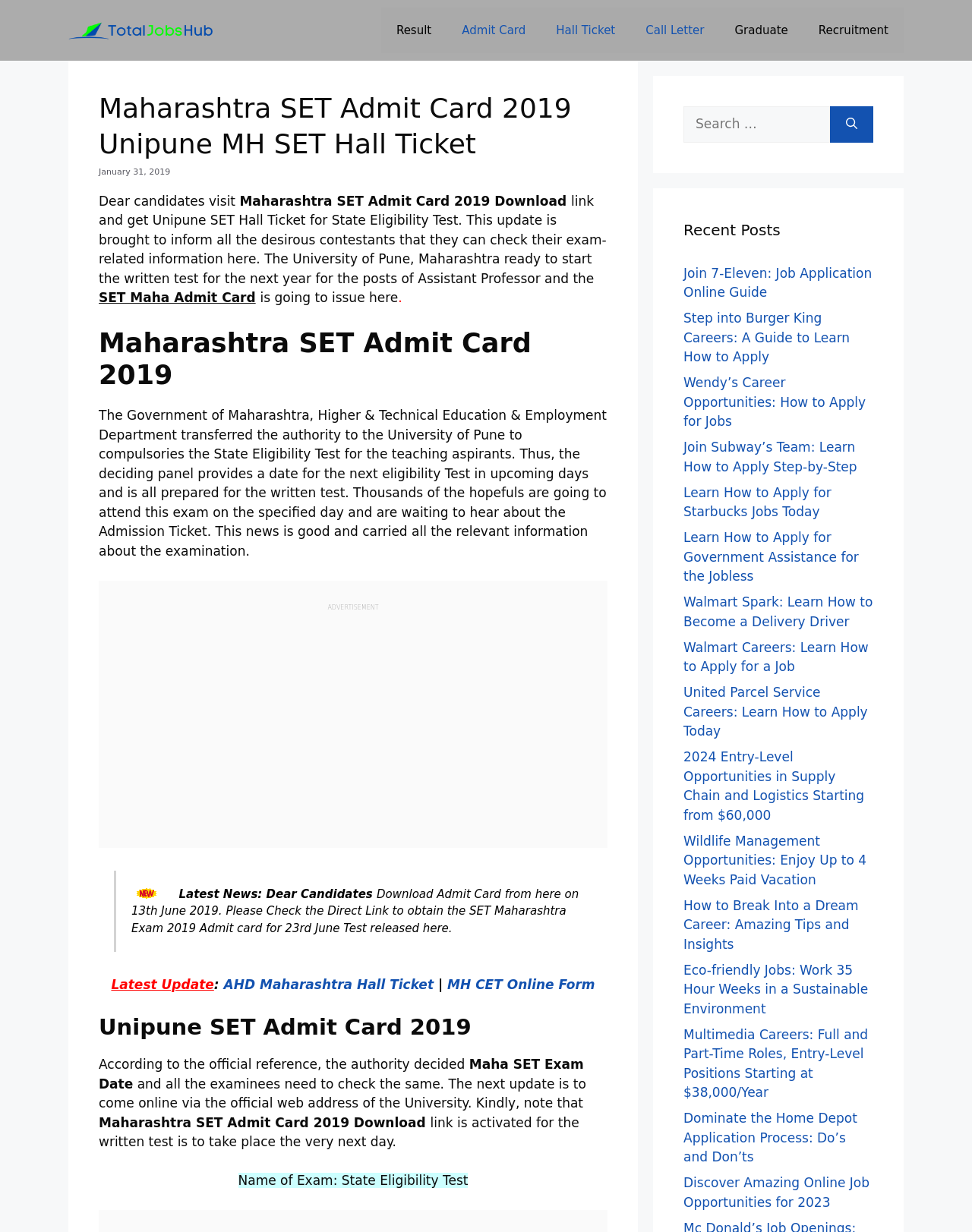Locate the bounding box coordinates of the clickable area needed to fulfill the instruction: "Visit the Total Jobs Hub website".

[0.07, 0.018, 0.219, 0.03]